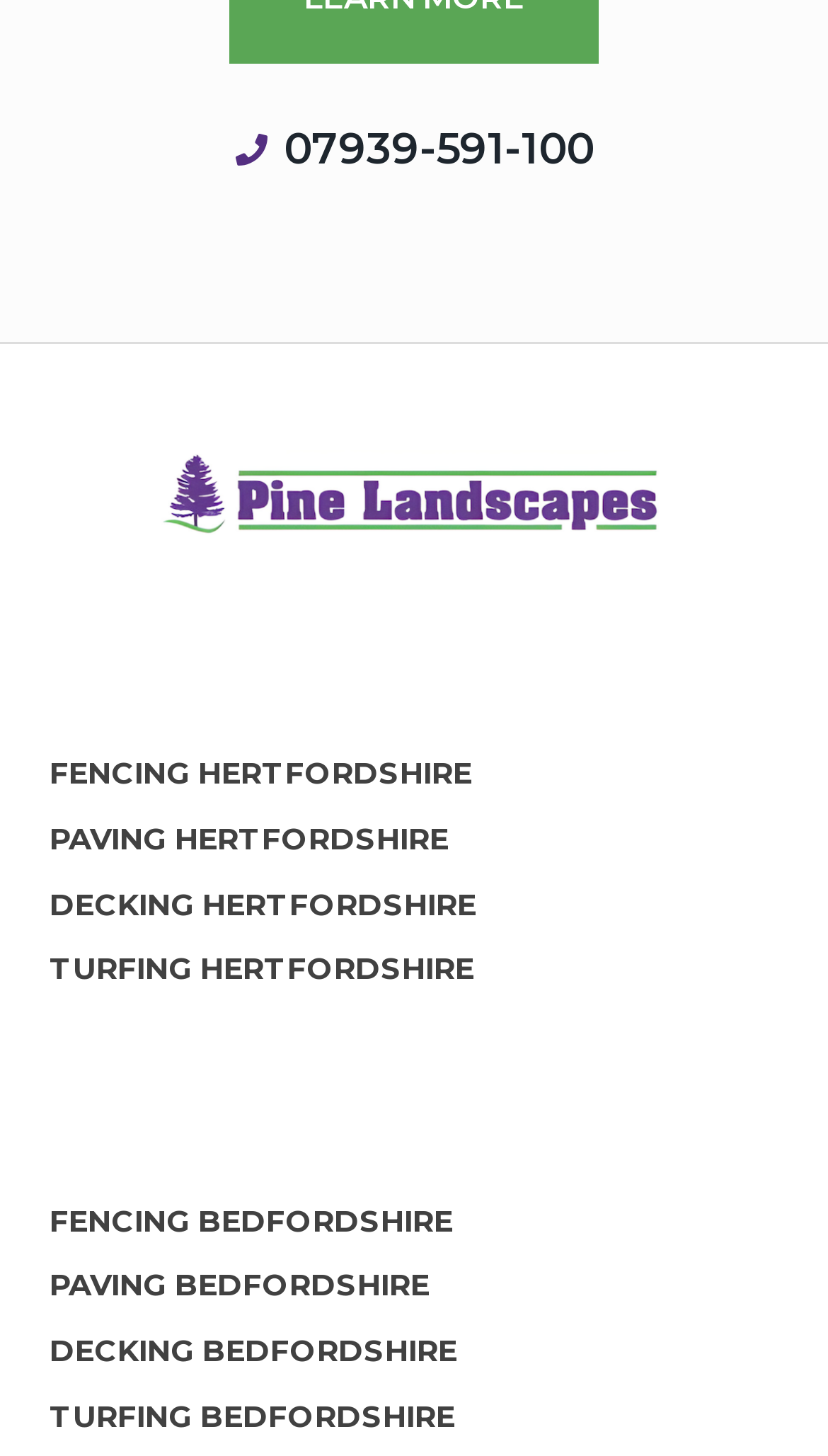Reply to the question with a brief word or phrase: What is the last turfing service location?

Bedfordshire